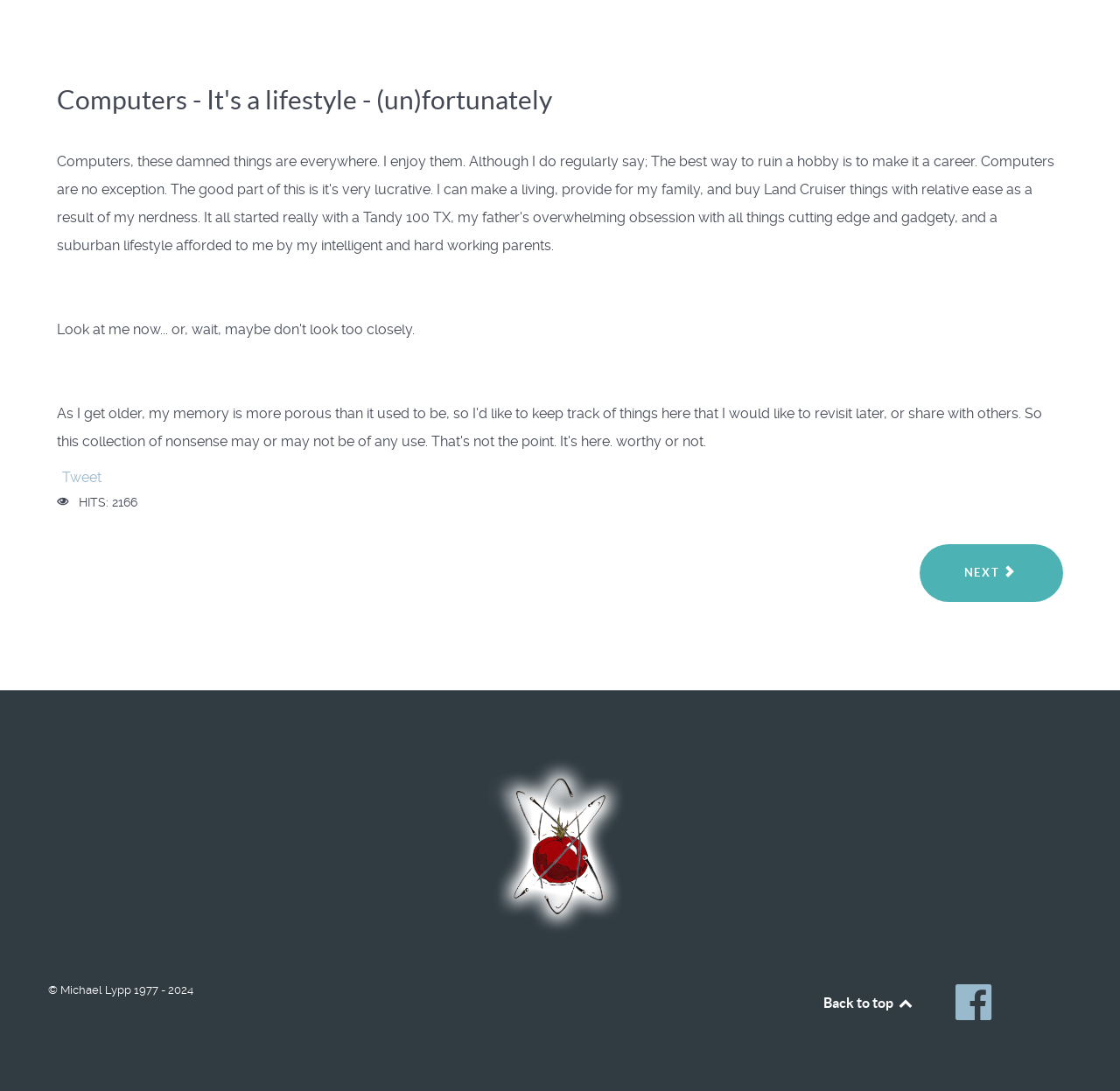Provide the bounding box coordinates, formatted as (top-left x, top-left y, bottom-right x, bottom-right y), with all values being floating point numbers between 0 and 1. Identify the bounding box of the UI element that matches the description: Back to top

[0.735, 0.912, 0.816, 0.926]